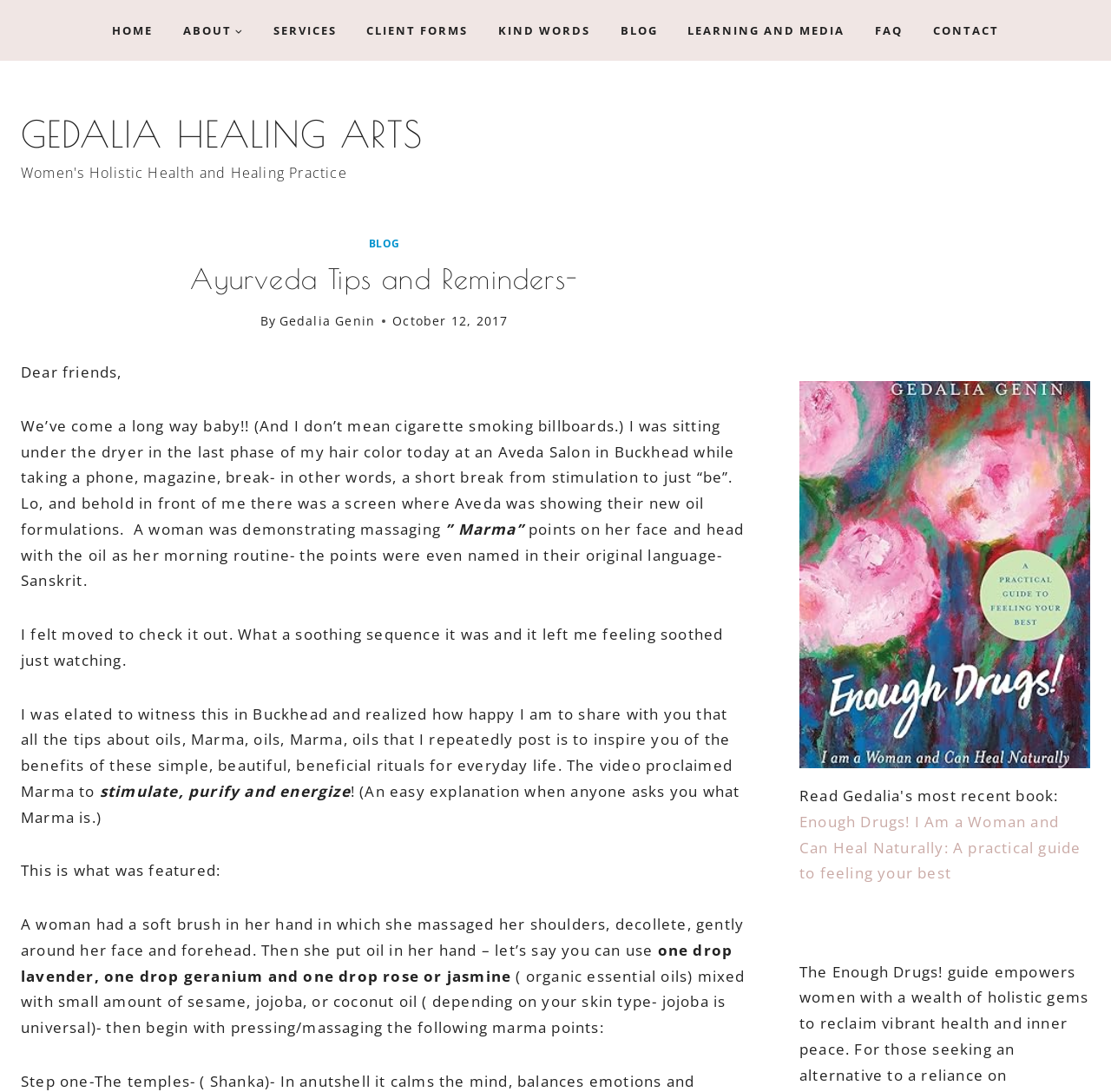Kindly respond to the following question with a single word or a brief phrase: 
What is the title of the book mentioned on the webpage?

Enough Drugs! I Am a Woman and Can Heal Naturally